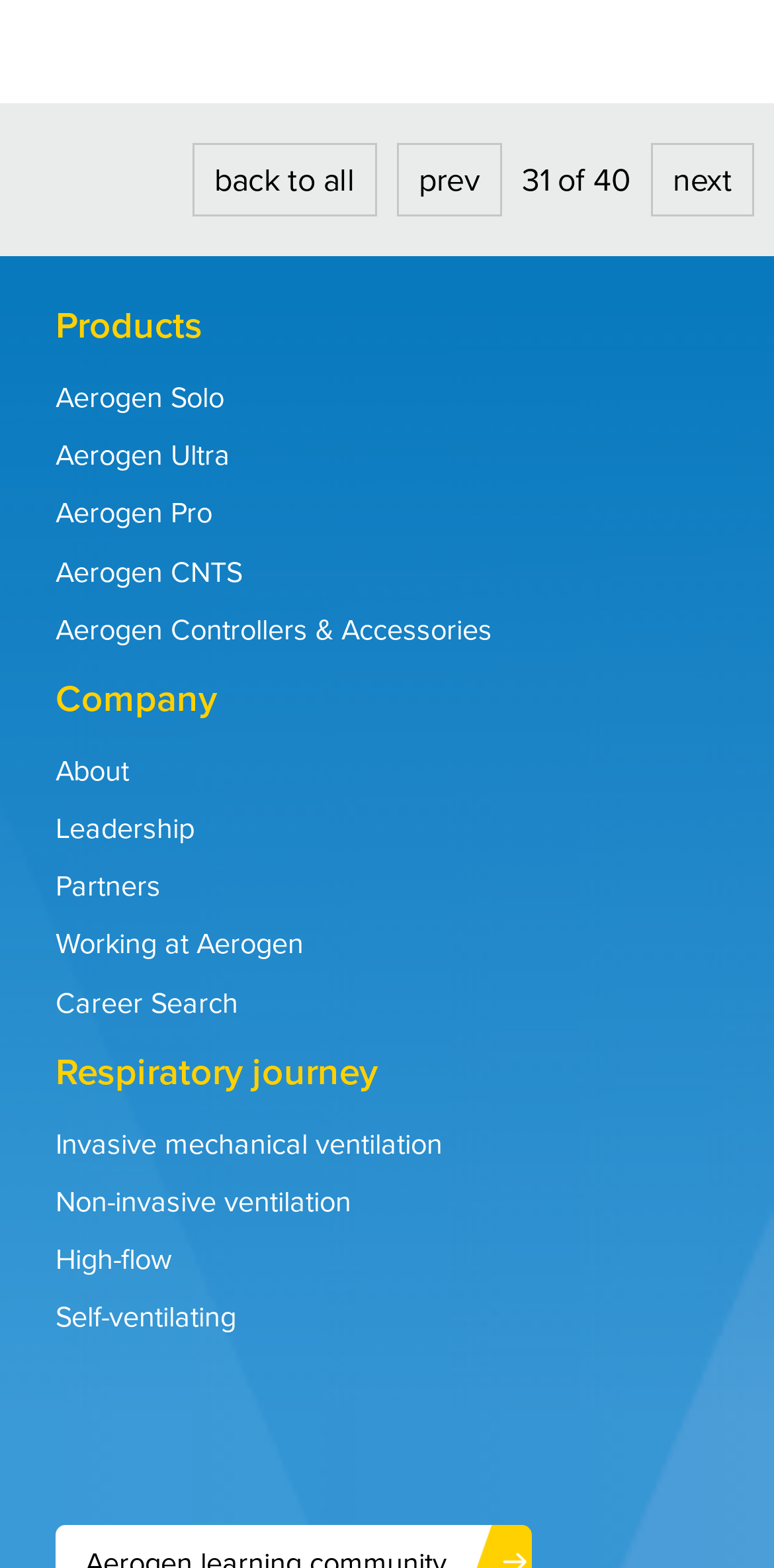Respond to the question with just a single word or phrase: 
What is the last category in the navigation section?

Respiratory journey